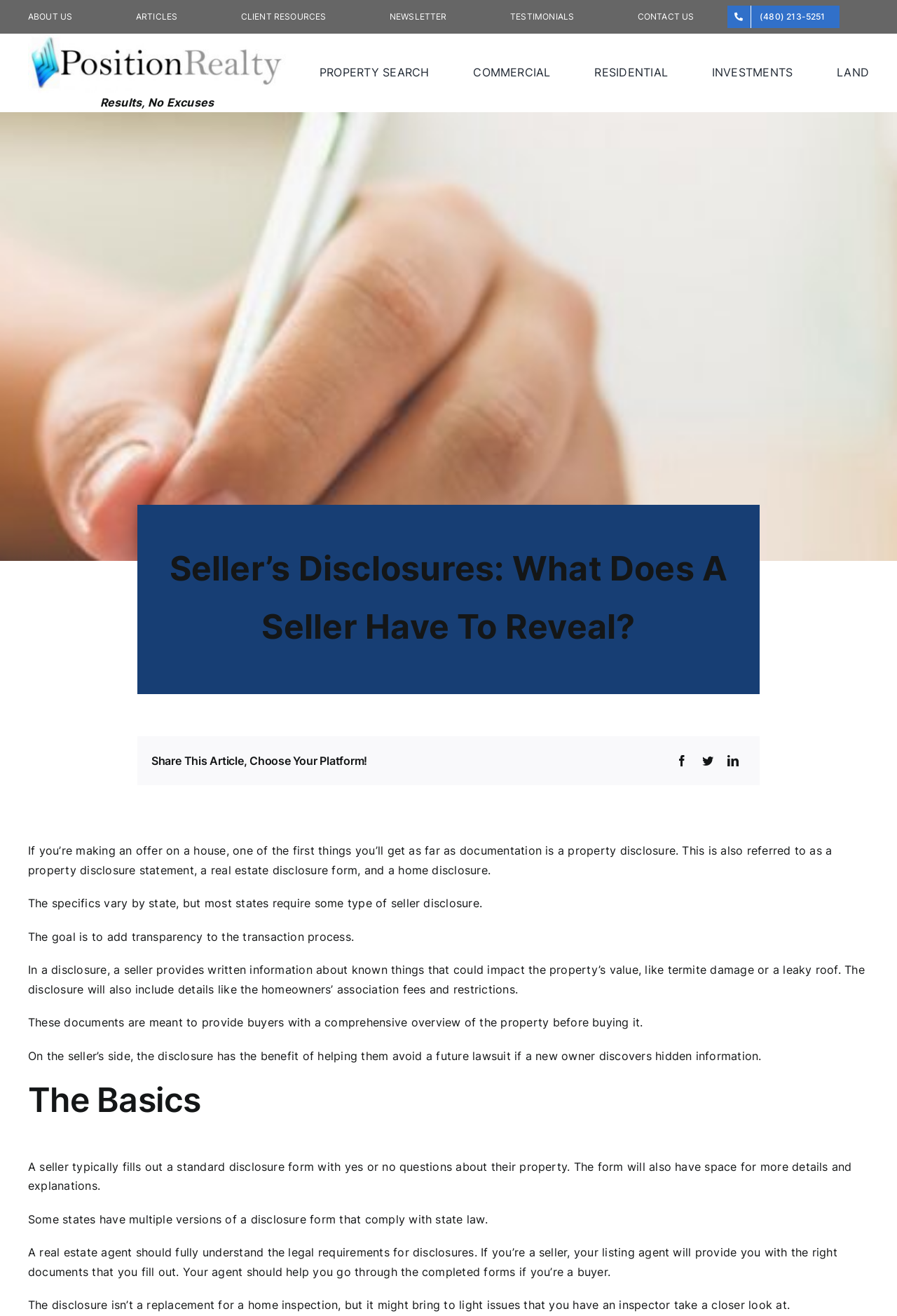Provide the bounding box coordinates for the area that should be clicked to complete the instruction: "Click on ABOUT US".

[0.031, 0.0, 0.081, 0.026]